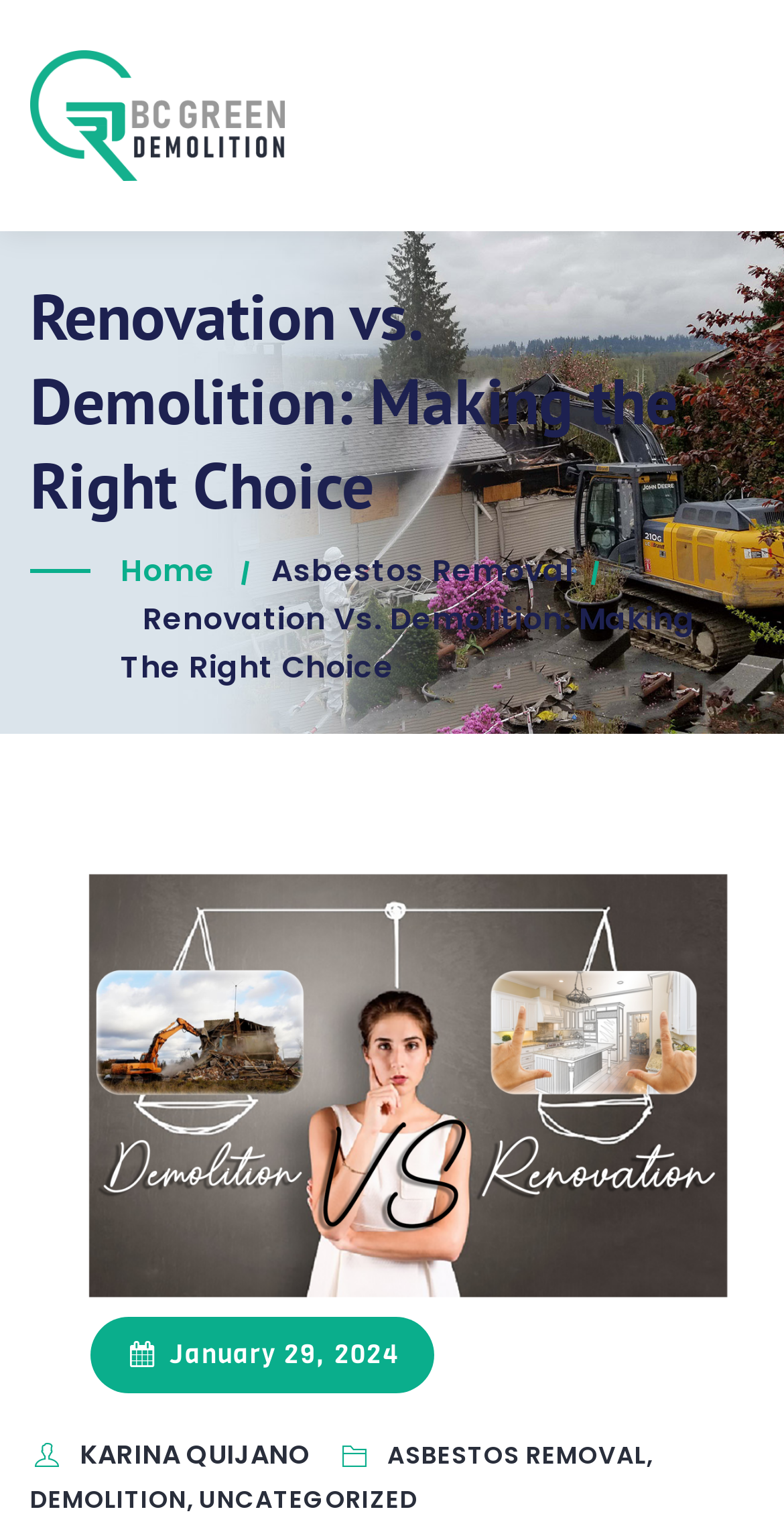Find and extract the text of the primary heading on the webpage.

Renovation vs. Demolition: Making the Right Choice